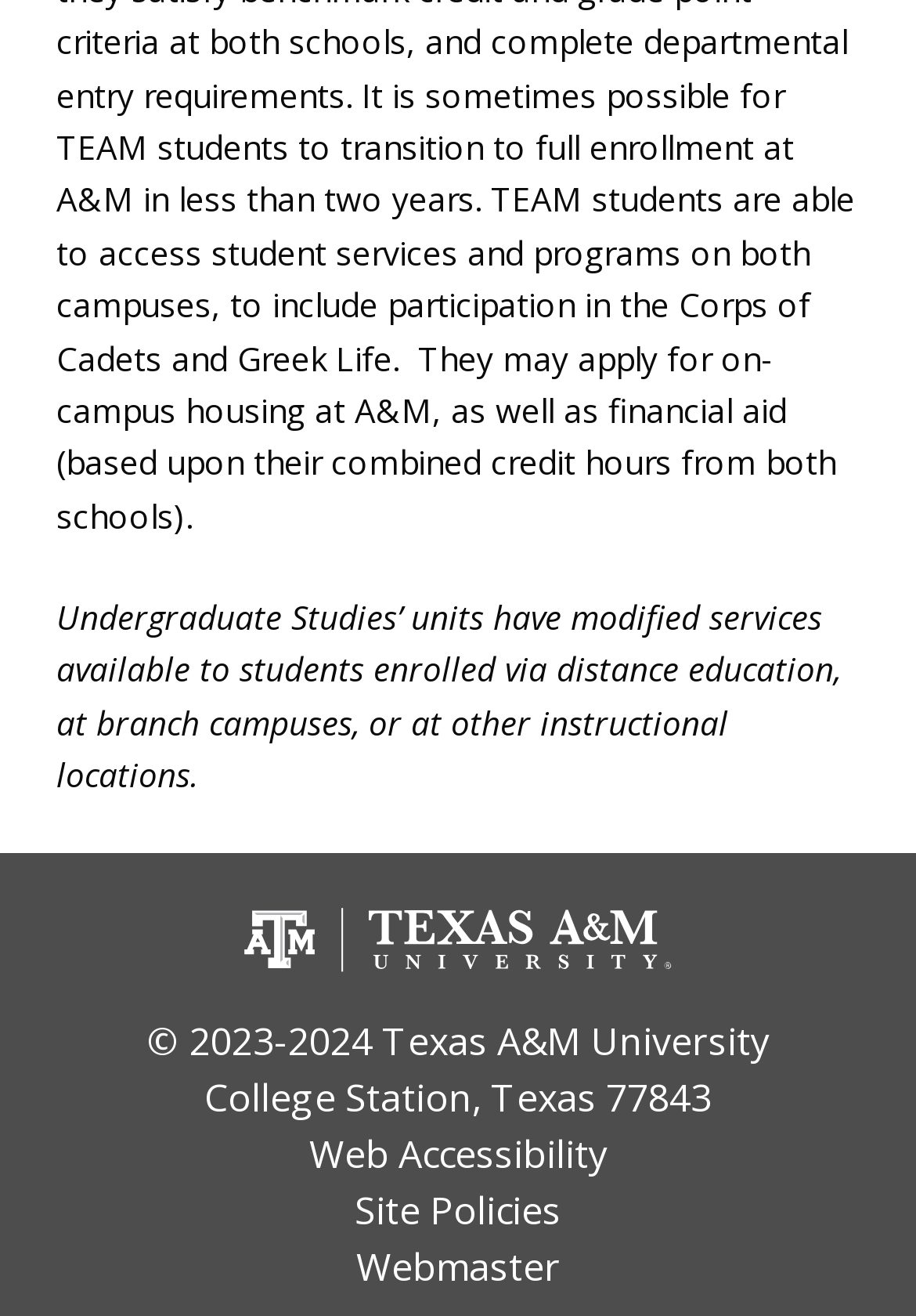What is the name of the university?
Could you give a comprehensive explanation in response to this question?

I found the university's name by looking at the link element that contains the university's name, which is 'Texas A&M University'. This element is located at the top of the page, above the static text element that describes the modified services available to students.